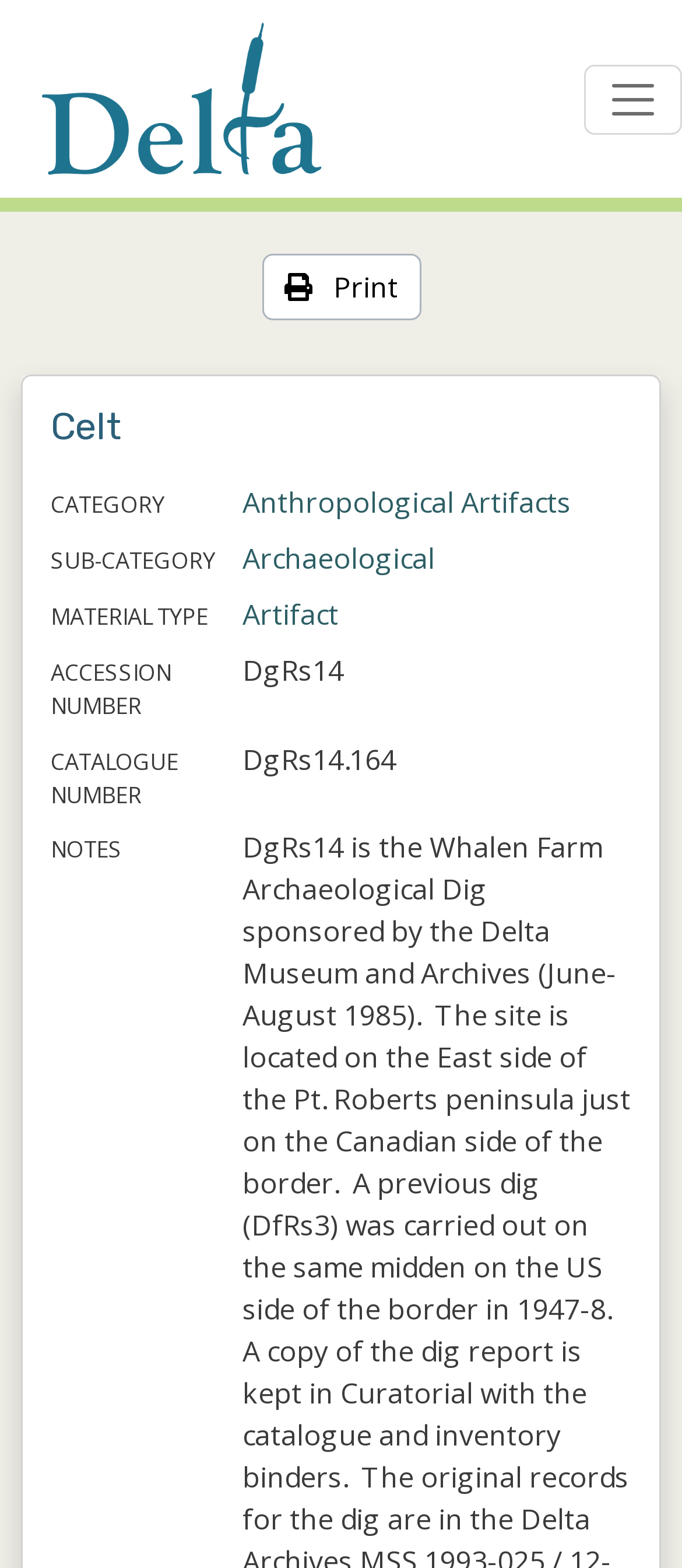Answer the question with a single word or phrase: 
How many description lists are on the webpage?

5